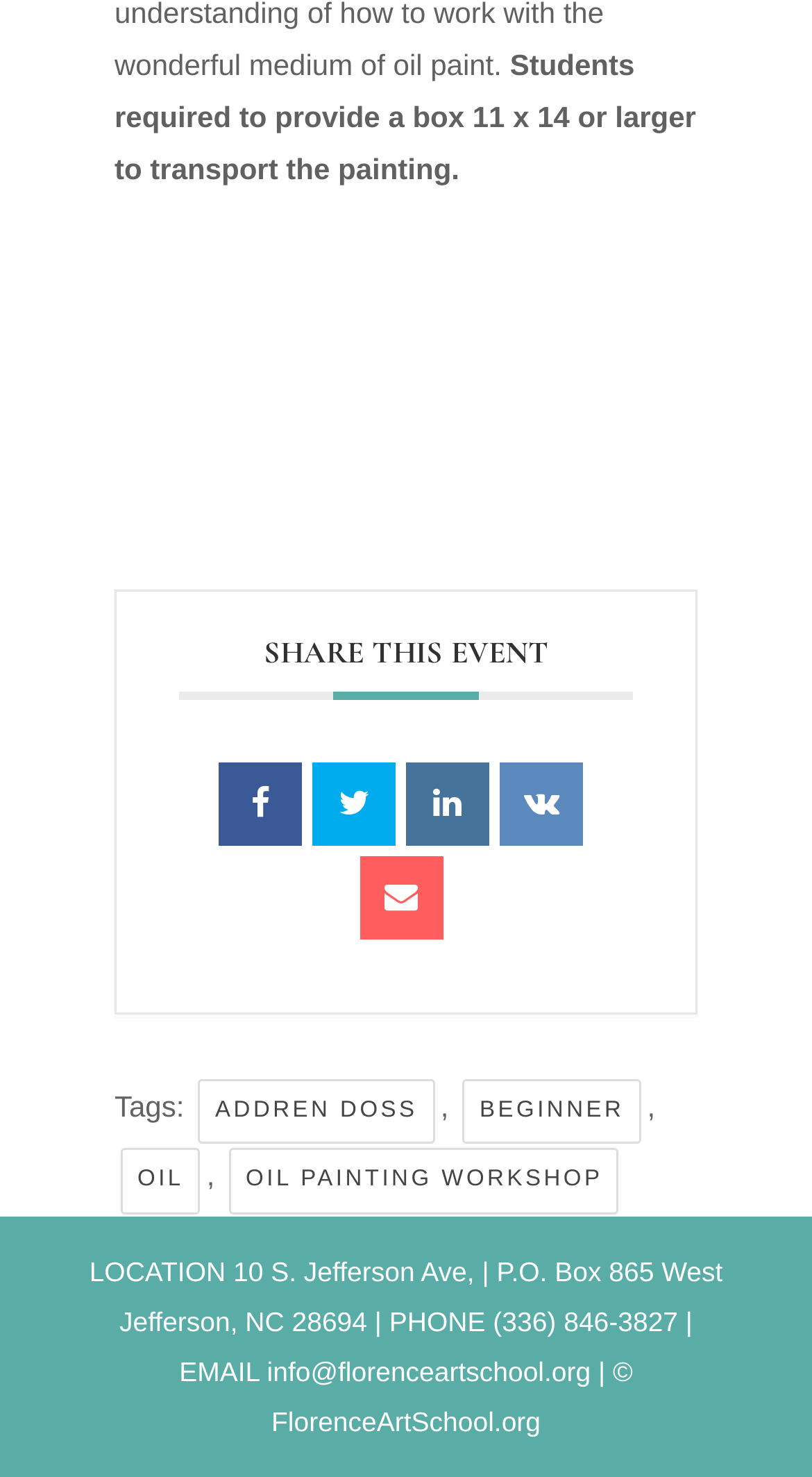How many social media links are available?
Provide an in-depth answer to the question, covering all aspects.

The webpage contains five social media links, represented by the link elements with icons '', '', '', '', and '', which are located near the 'SHARE THIS EVENT' heading.